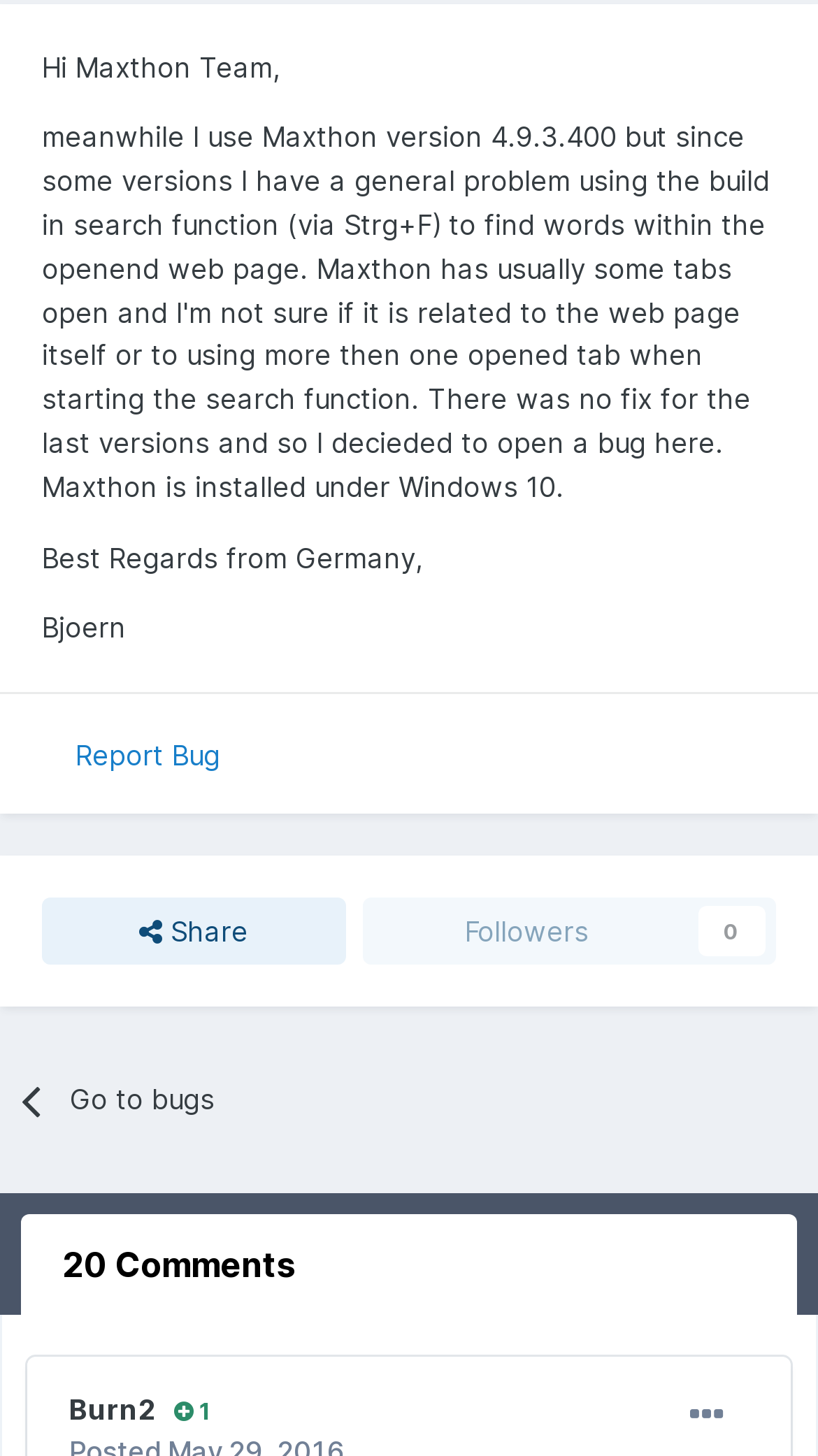Locate the bounding box of the user interface element based on this description: "Posted June 11, 2016".

[0.085, 0.606, 0.426, 0.629]